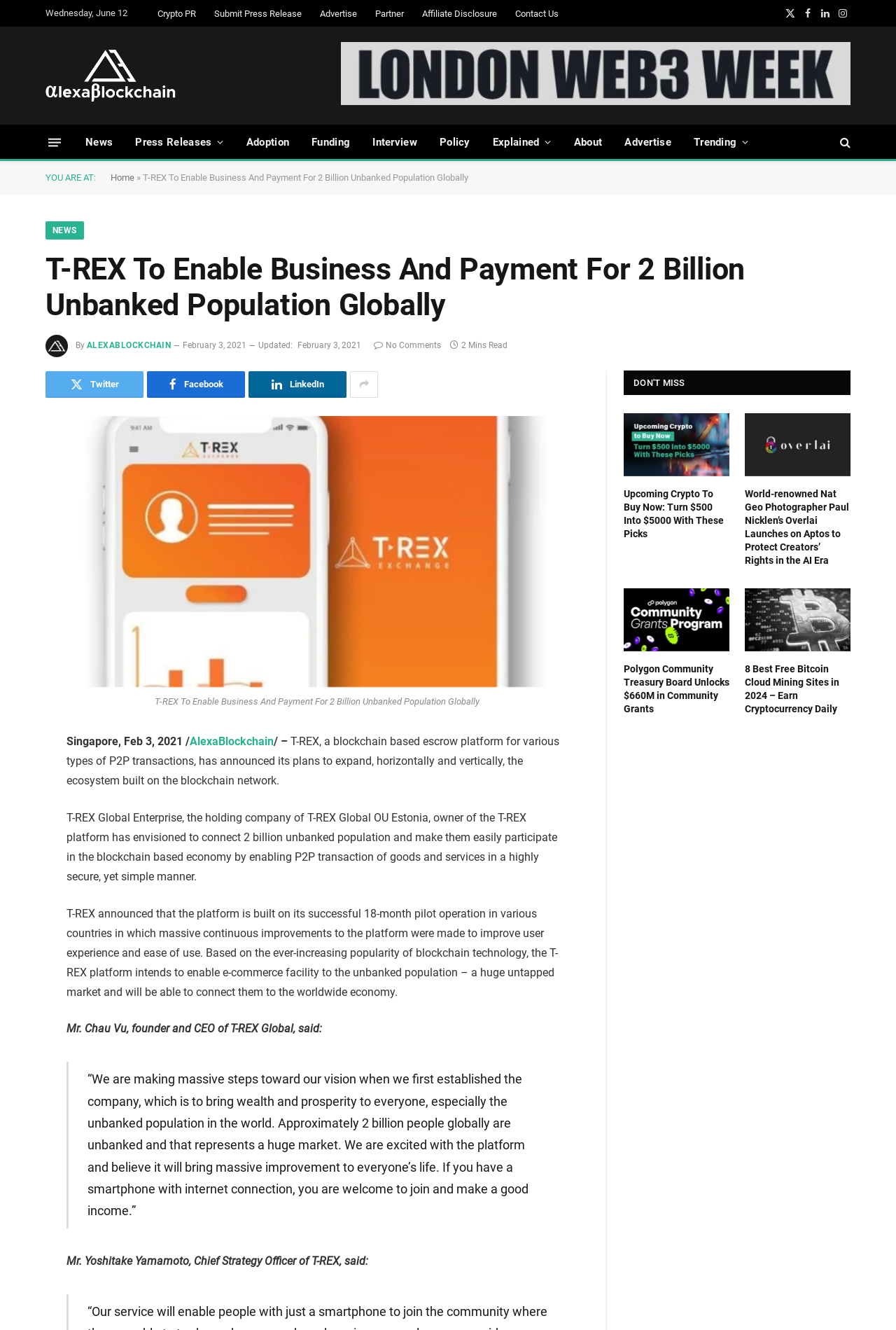What is the date mentioned in the top-right corner?
Answer the question with a detailed explanation, including all necessary information.

I looked at the top-right corner of the webpage and found a static text element with the date 'Wednesday, June 12'.